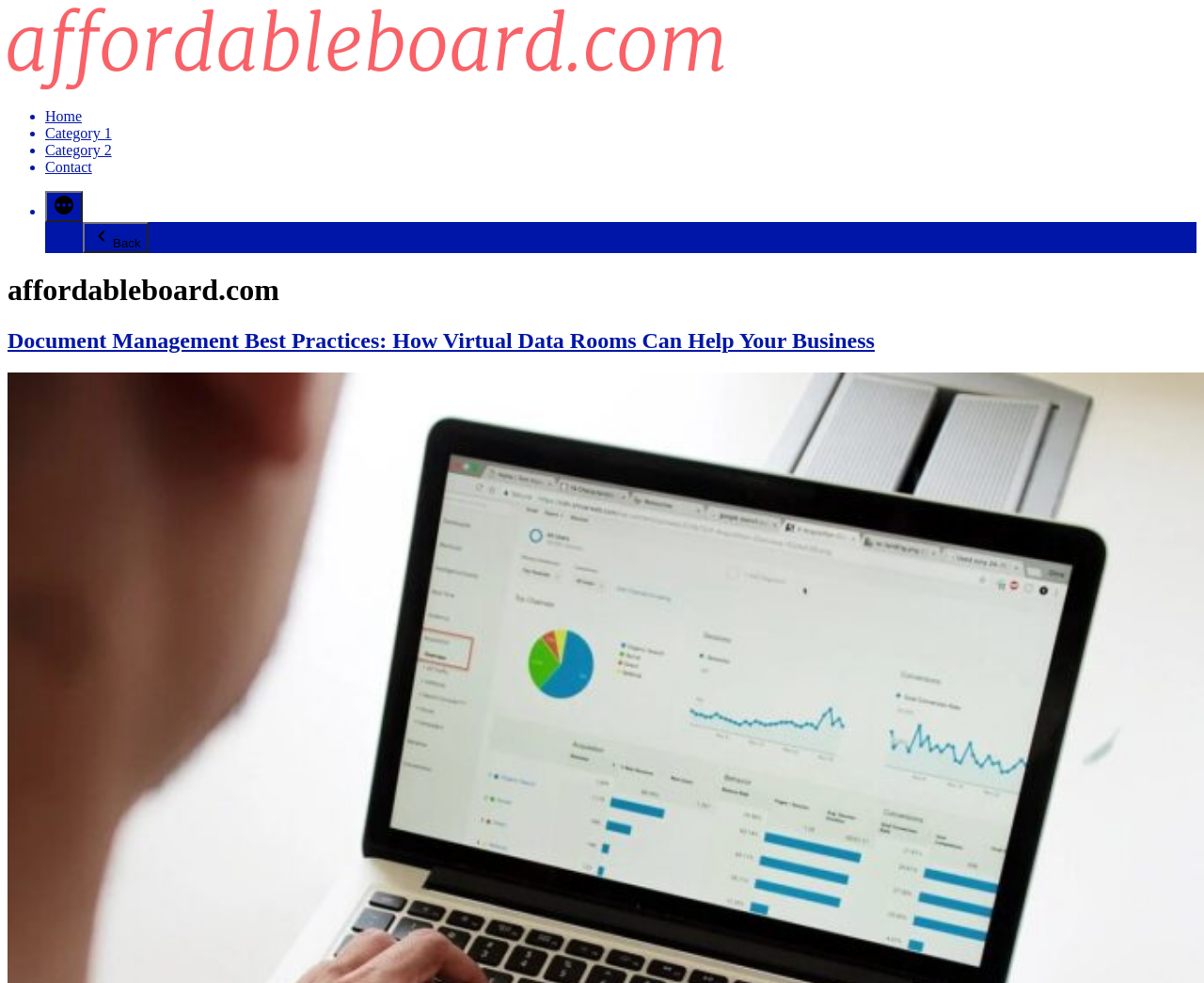Find the bounding box coordinates for the element that must be clicked to complete the instruction: "go to home page". The coordinates should be four float numbers between 0 and 1, indicated as [left, top, right, bottom].

[0.038, 0.11, 0.068, 0.126]